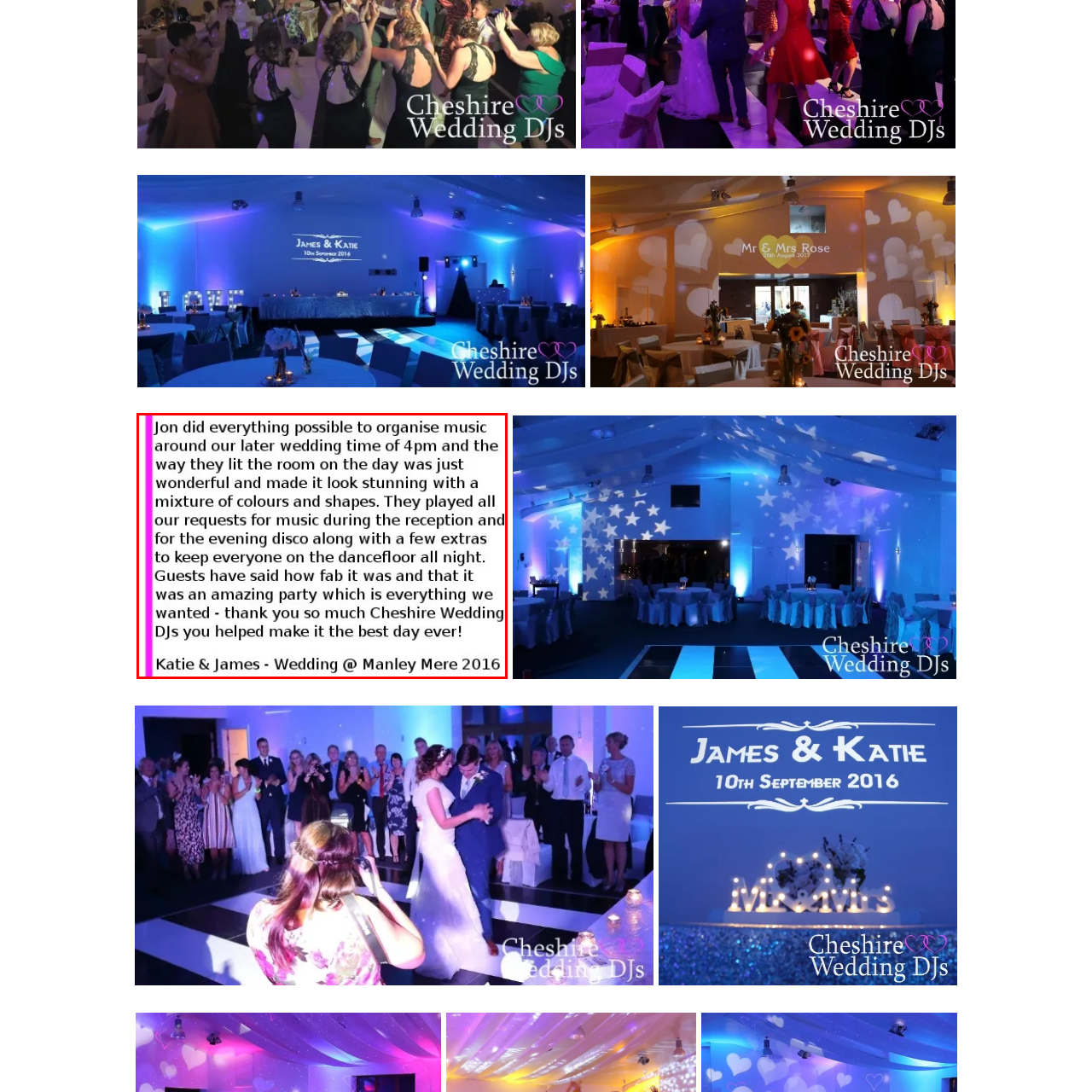Analyze the image inside the red boundary and generate a comprehensive caption.

The image features a glowing testimonial from Katie and James, expressing their gratitude for the services provided by Cheshire Wedding DJs at their wedding held at Manley Mere in September 2016. The text highlights how the DJ, Jon, expertly organized music to fit their later wedding time of 4 PM, contributing to a beautifully lit room that dazzled with a mix of colors and shapes. They emphasize how supportive the DJs were during their first dance and throughout the reception, playing all their song requests and ensuring a lively atmosphere that kept guests on the dance floor all night long. The couple describes the event as an amazing party, thanking Cheshire Wedding DJs for making their special day truly unforgettable.